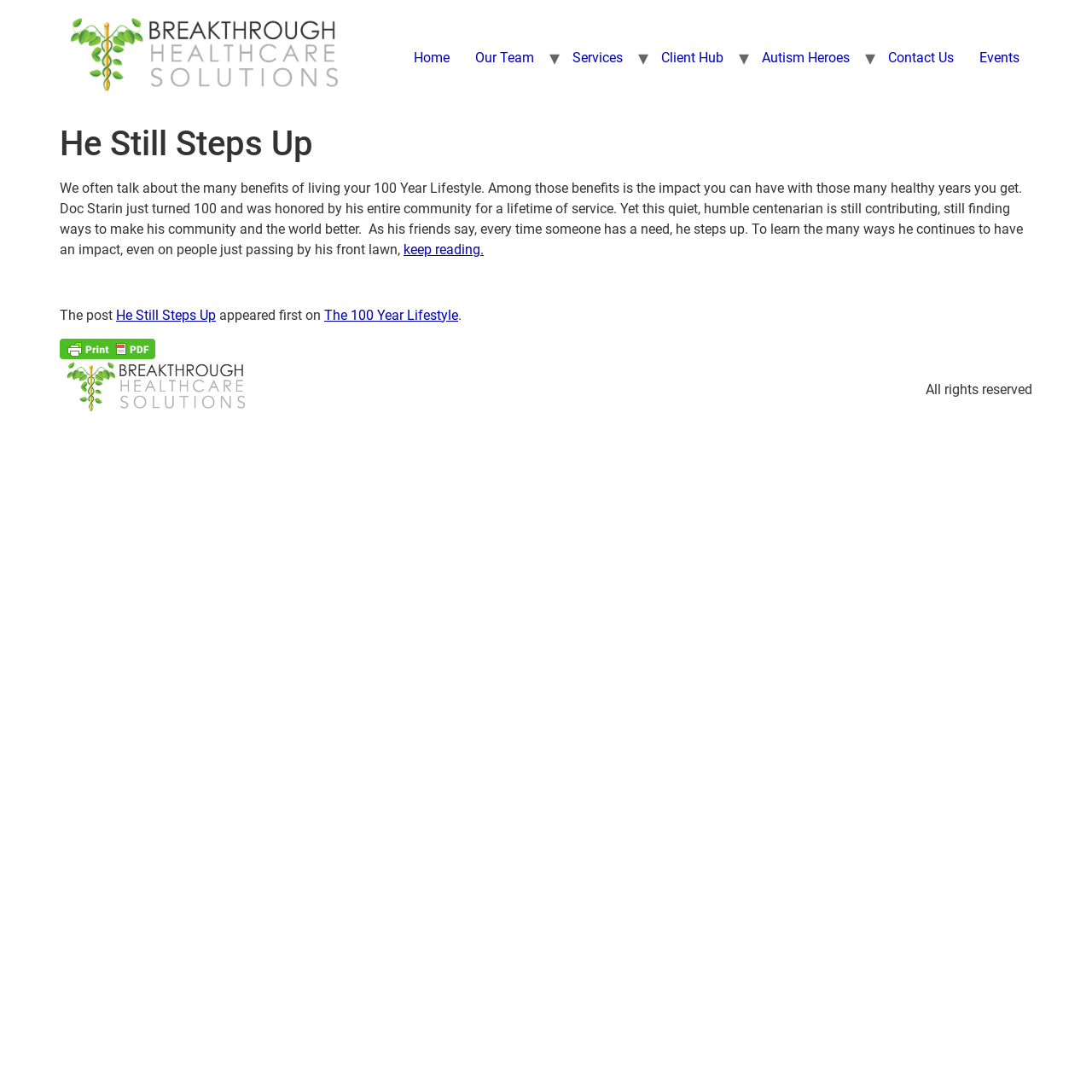Identify the bounding box coordinates of the clickable region necessary to fulfill the following instruction: "Contact Breakthrough Health Care". The bounding box coordinates should be four float numbers between 0 and 1, i.e., [left, top, right, bottom].

[0.802, 0.038, 0.885, 0.069]